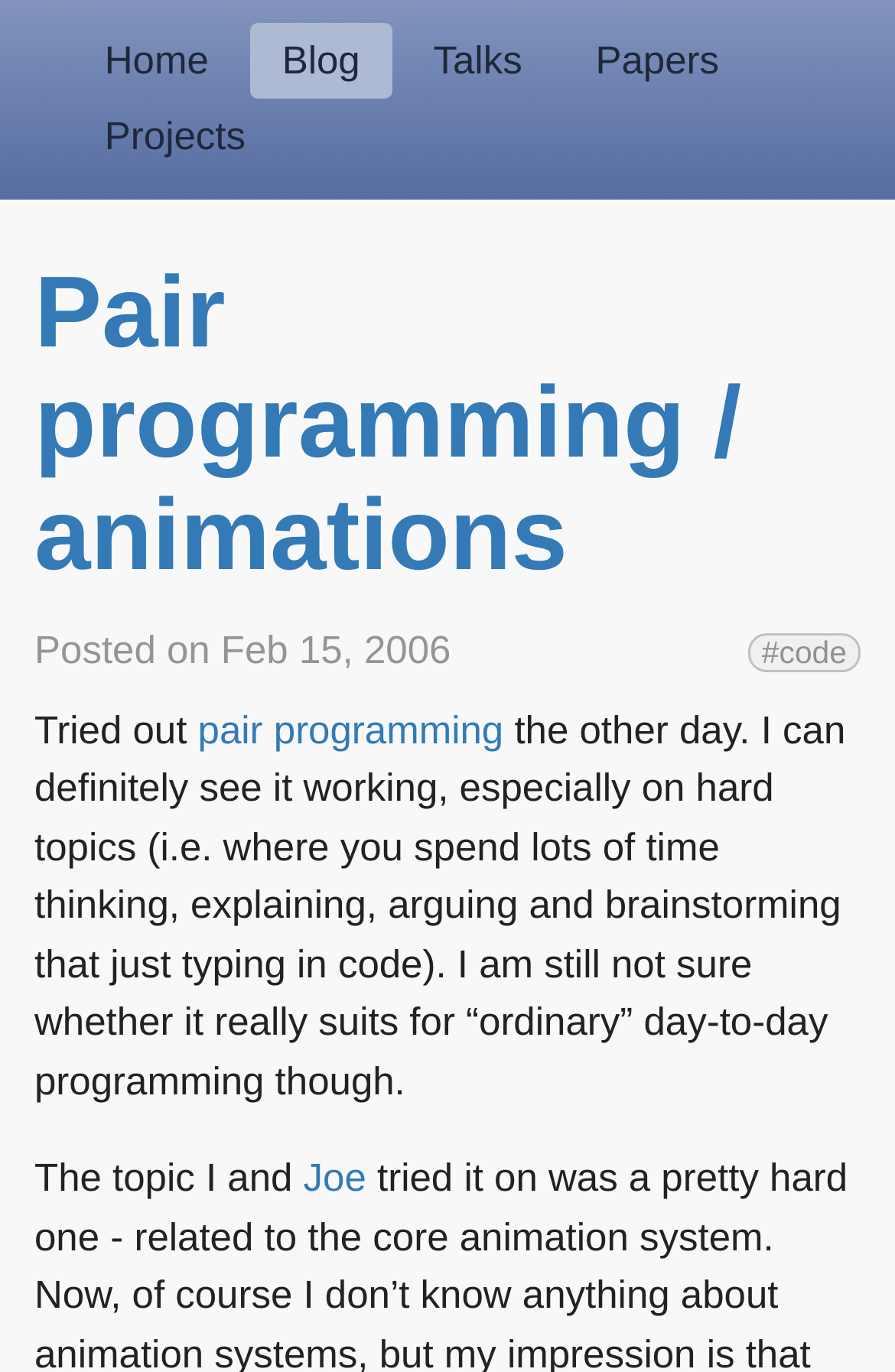Extract the bounding box coordinates for the HTML element that matches this description: "pair programming". The coordinates should be four float numbers between 0 and 1, i.e., [left, top, right, bottom].

[0.221, 0.517, 0.563, 0.548]